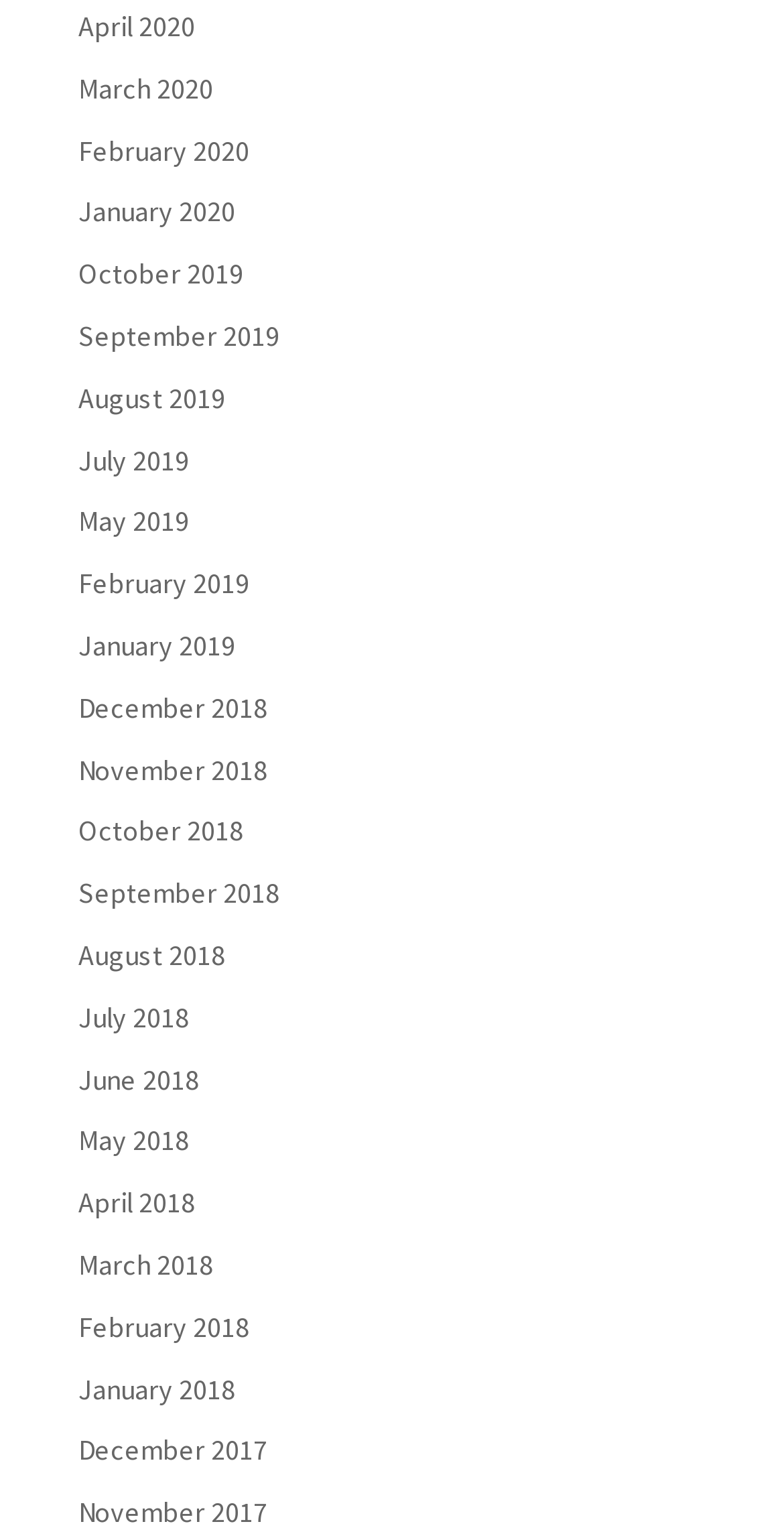Provide the bounding box coordinates of the HTML element described by the text: "June 2018".

[0.1, 0.692, 0.254, 0.716]